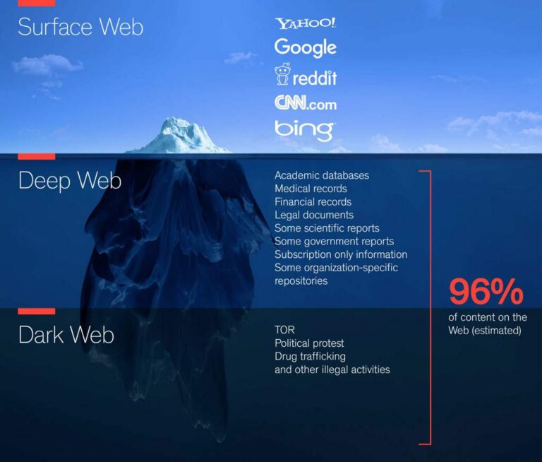What type of content is found in the Deep Web?
Give a thorough and detailed response to the question.

The Deep Web, which is depicted in the middle section of the image, emphasizes a vast array of content that remains largely inaccessible without appropriate access rights, including academic databases, financial records, medical profiles, and government resources.